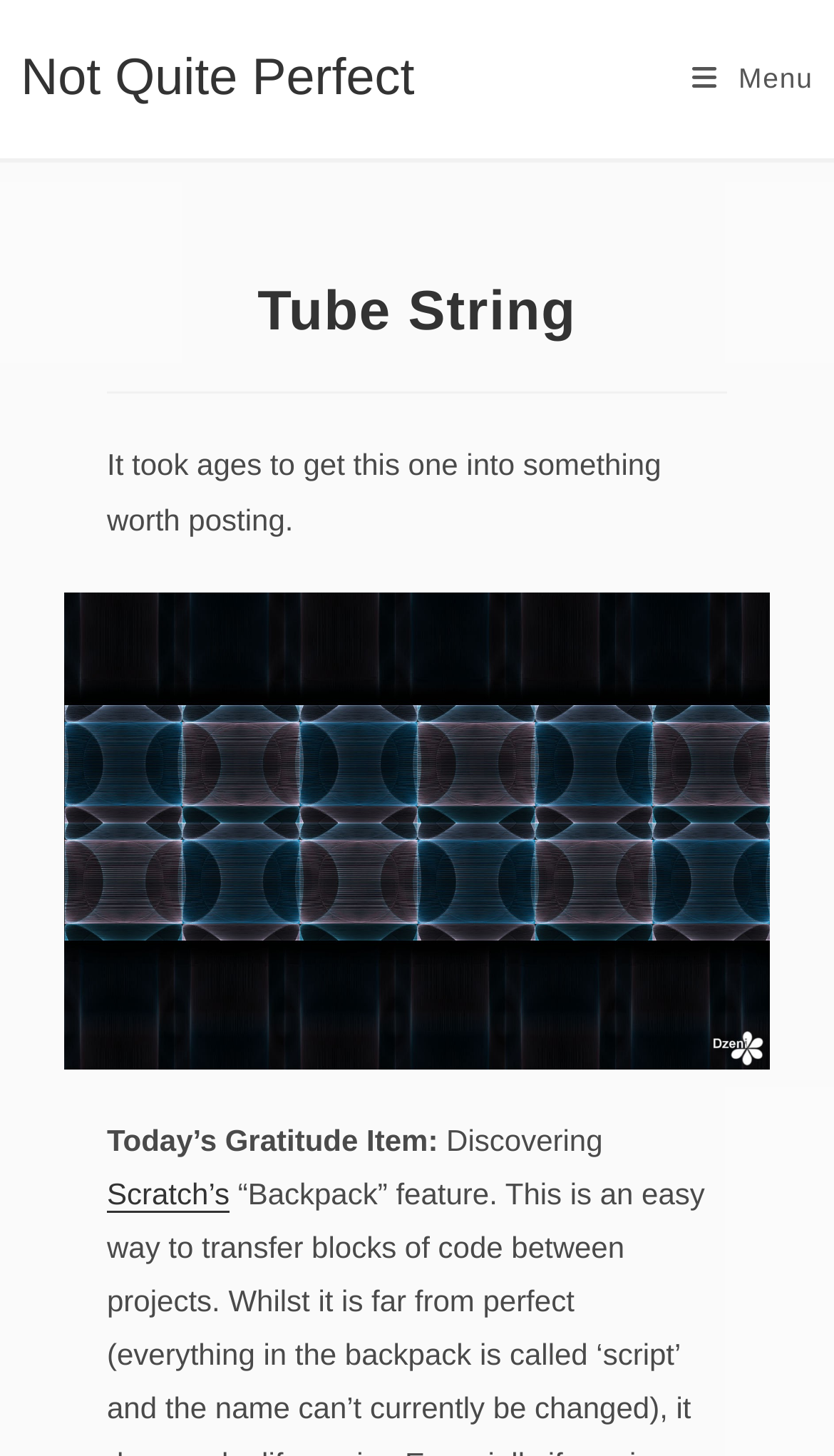Answer this question in one word or a short phrase: How many images are on the webpage?

1